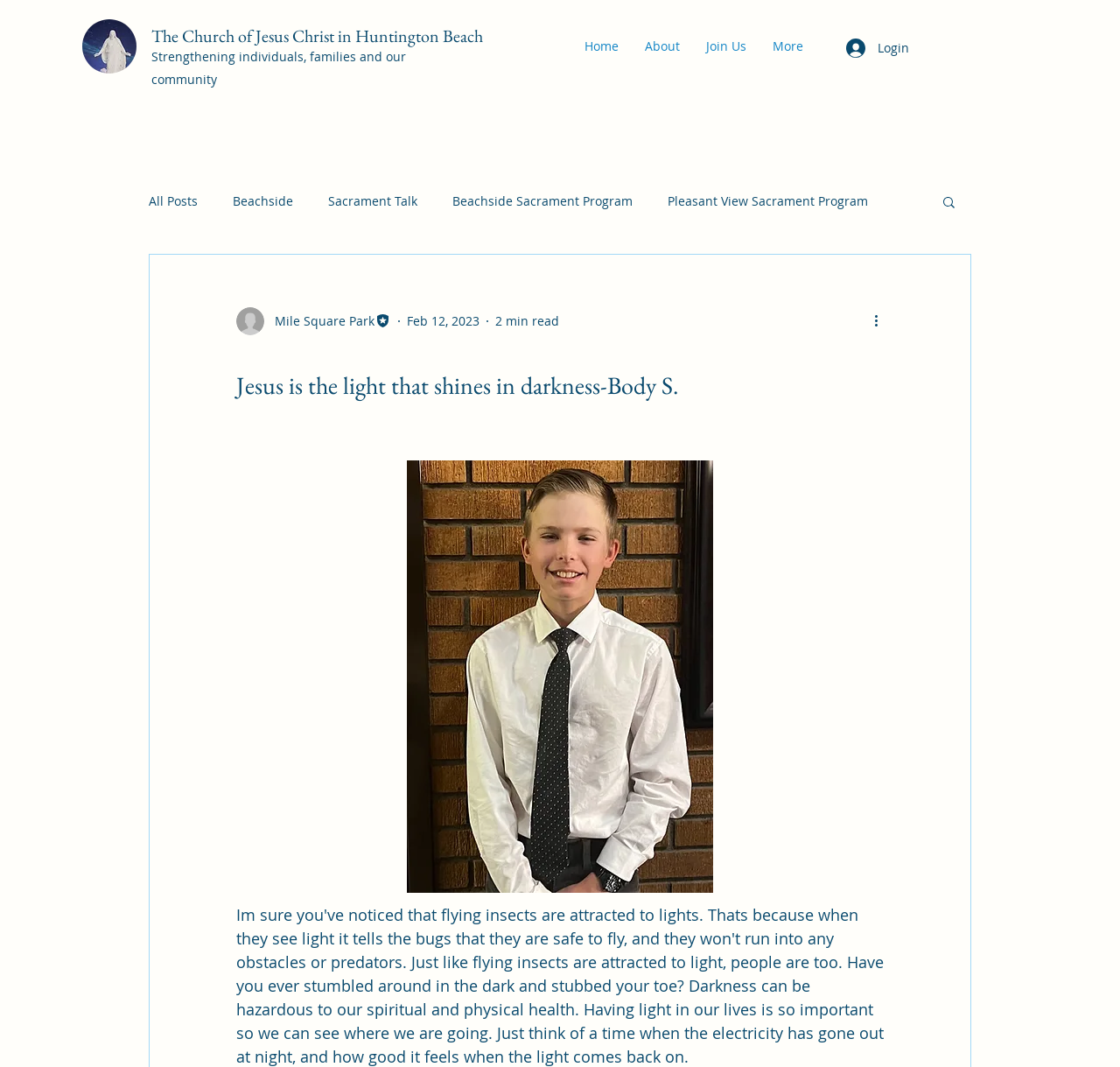Please indicate the bounding box coordinates for the clickable area to complete the following task: "Search for something". The coordinates should be specified as four float numbers between 0 and 1, i.e., [left, top, right, bottom].

[0.84, 0.182, 0.855, 0.199]